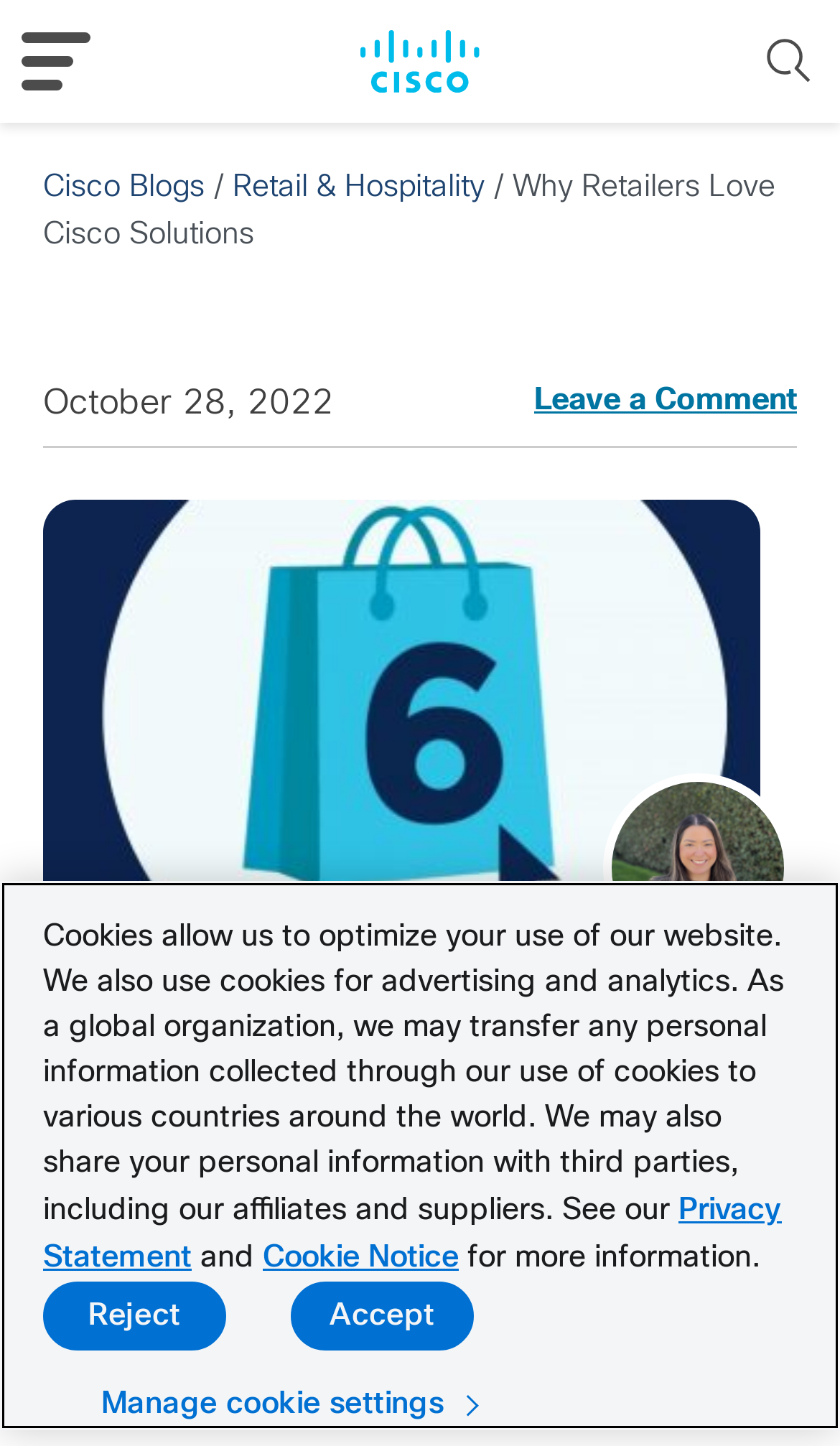Find the bounding box coordinates of the clickable area required to complete the following action: "Open the MENU".

[0.026, 0.022, 0.108, 0.063]